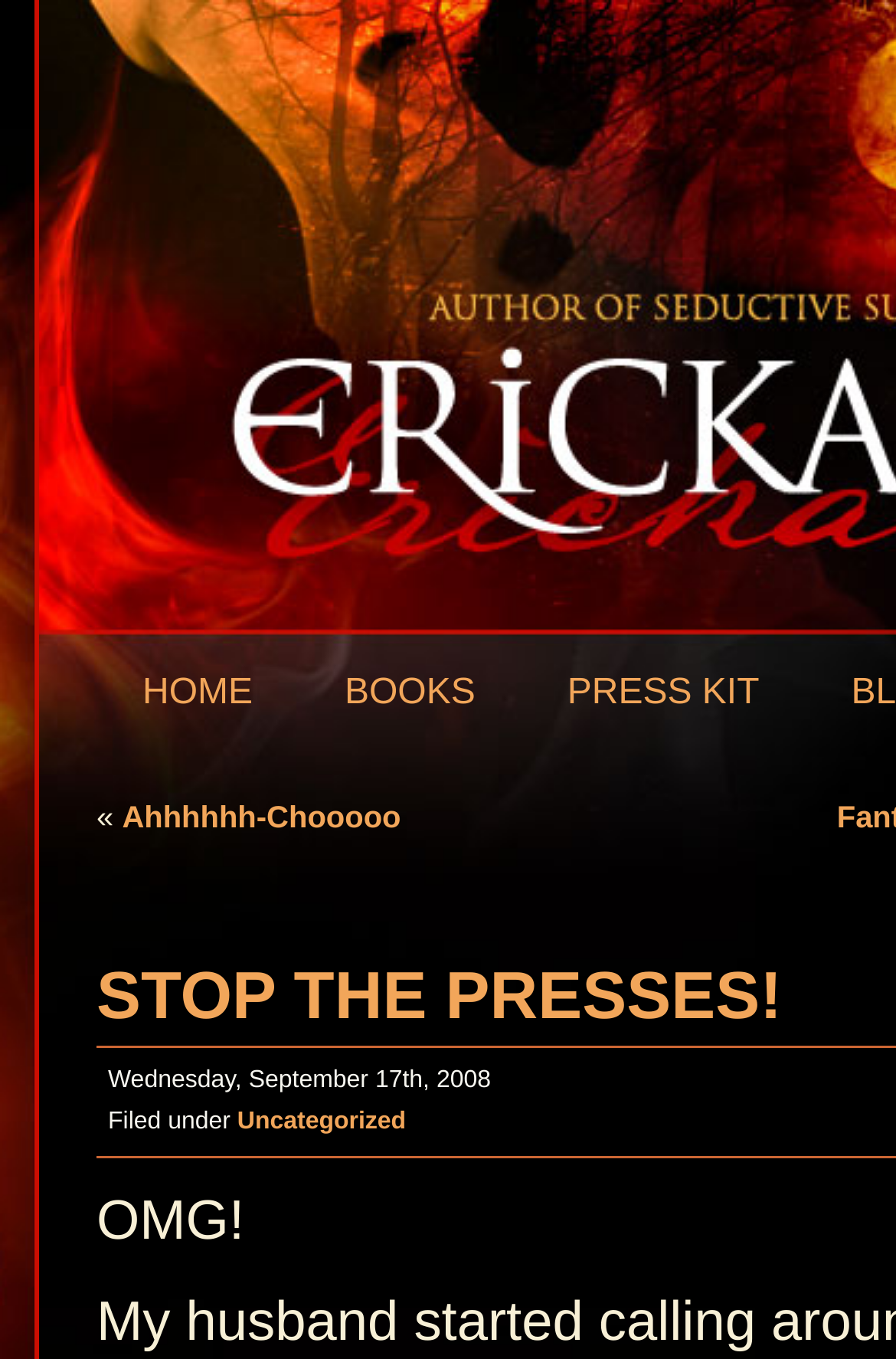Respond to the question below with a single word or phrase:
What is the first menu item?

HOME